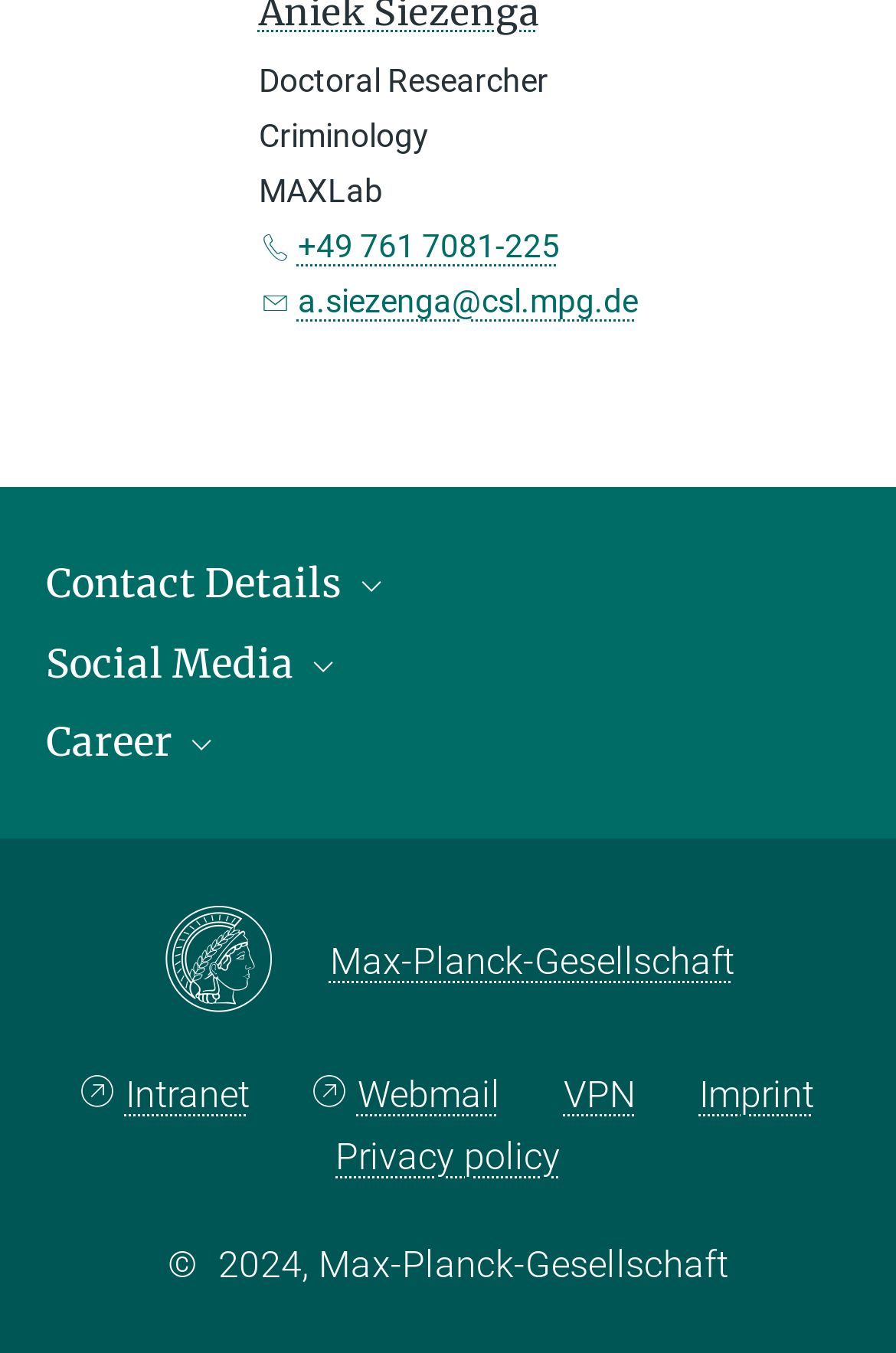Please reply to the following question with a single word or a short phrase:
How many social media links are available?

3